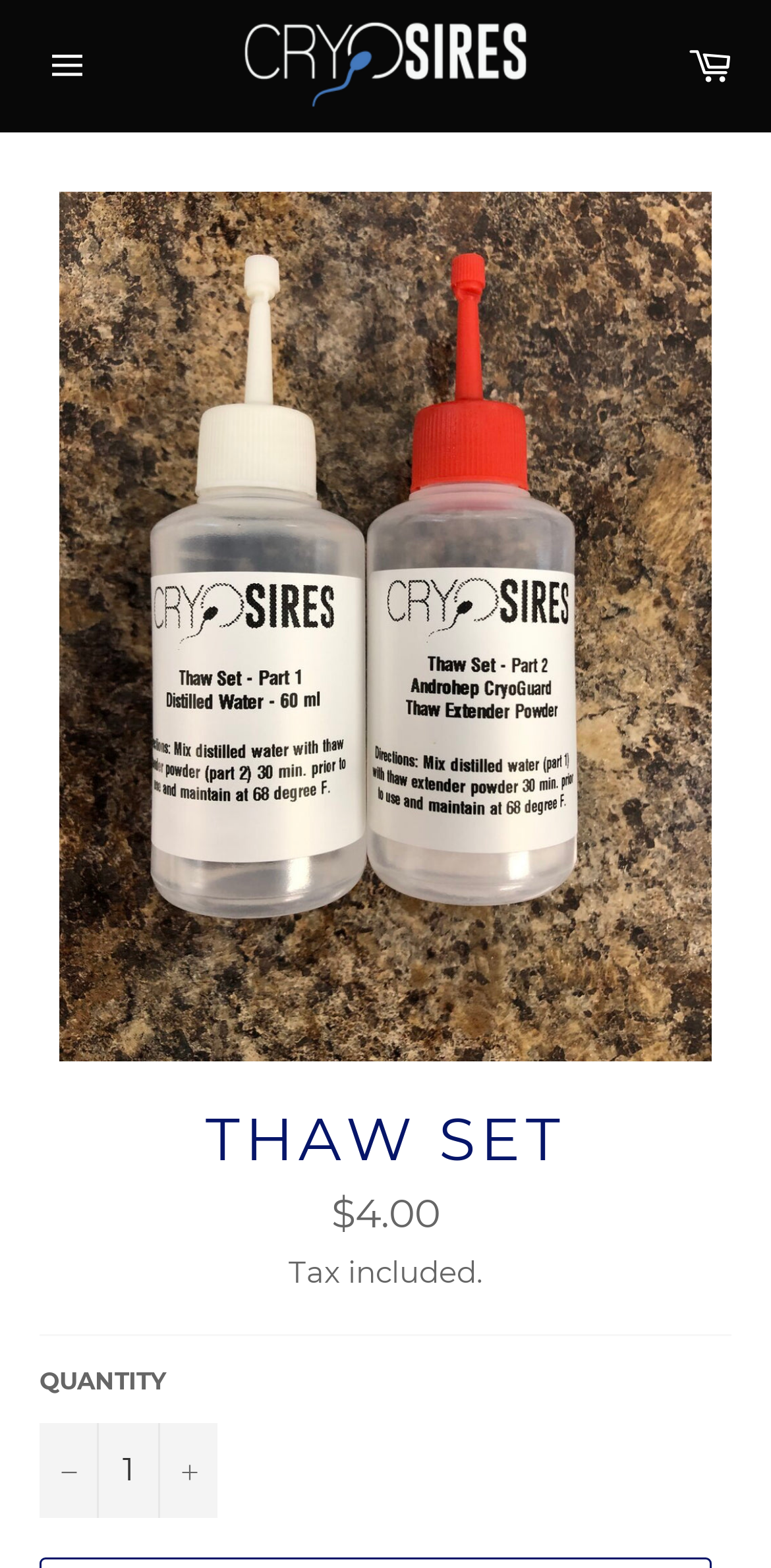Generate a comprehensive description of the contents of the webpage.

The webpage is about a product called "Thaw Set" from Cryosires. At the top left, there is a button for site navigation, and next to it, a link to the Cryosires website with a corresponding image. On the top right, there is a link to the cart. 

Below the top navigation, there is a large image of the Thaw Set product, which takes up most of the width of the page. 

Underneath the product image, there is a heading that reads "THAW SET" in a prominent font. 

To the right of the heading, there are details about the product's price, with a label "Regular price" followed by the amount "$4.00". Additionally, there is a note that "Tax included." 

Below the price information, there is a horizontal separator line. 

Underneath the separator, there is a section for quantity selection. The label "QUANTITY" is followed by a textbox where users can input the desired quantity. There are also two buttons, one to reduce the quantity by one and another to increase it by one, with corresponding minus and plus signs.